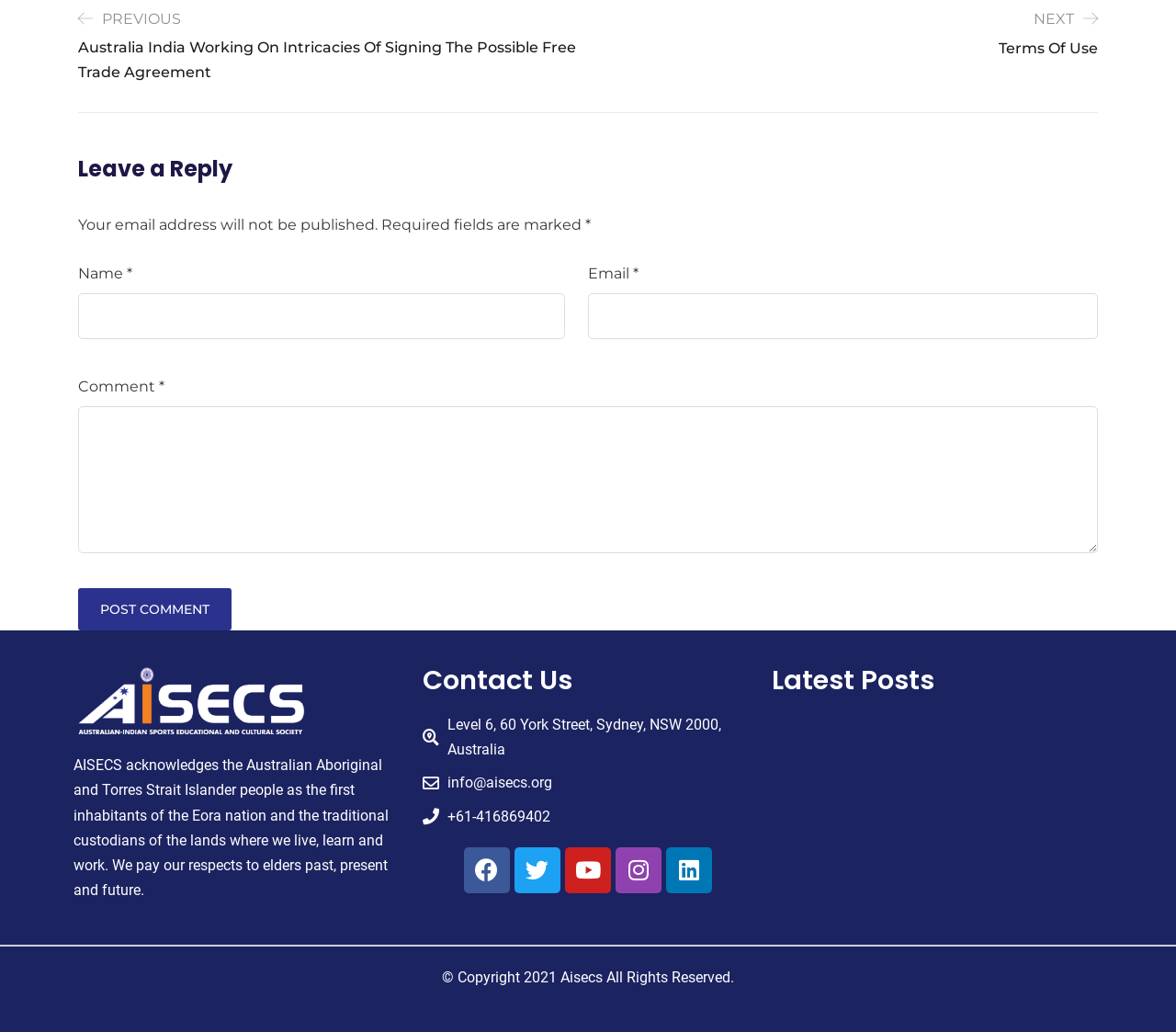What is the purpose of the form?
Using the picture, provide a one-word or short phrase answer.

Leave a reply